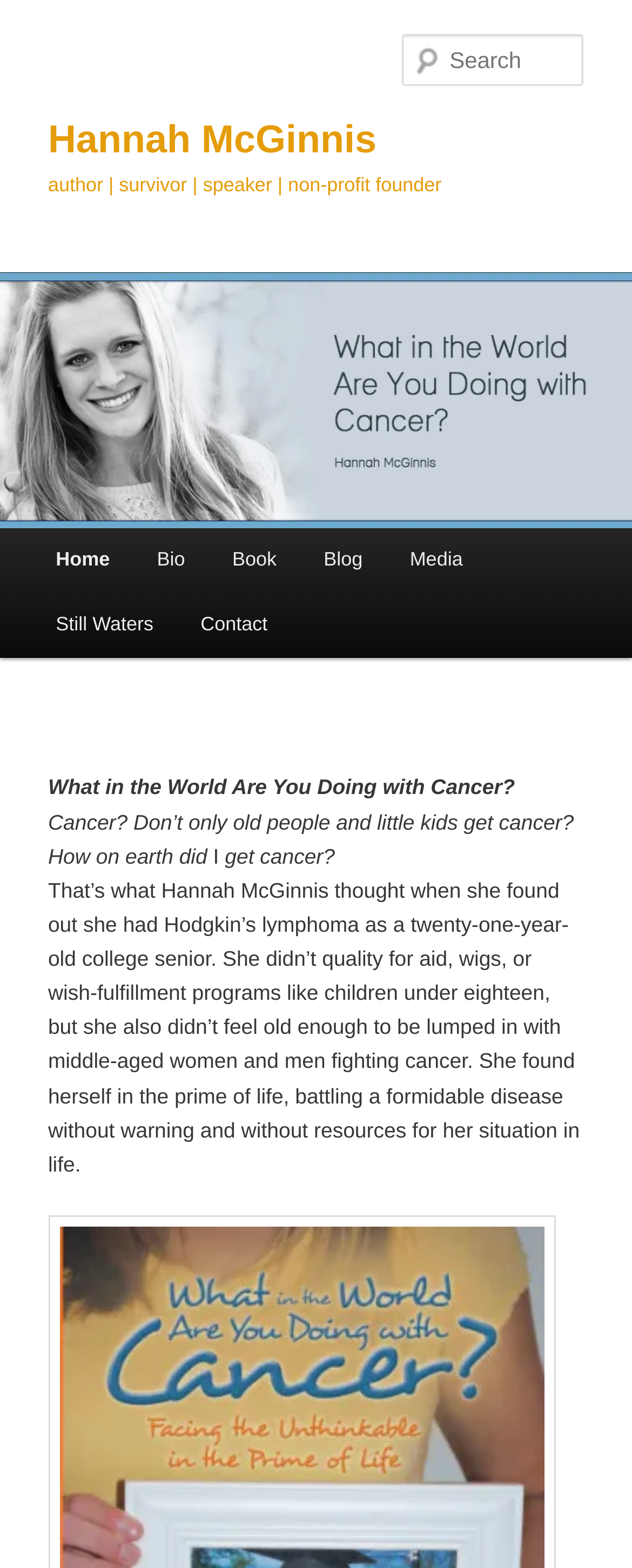Provide a single word or phrase to answer the given question: 
What type of disease did Hannah McGinnis have?

Hodgkin's lymphoma